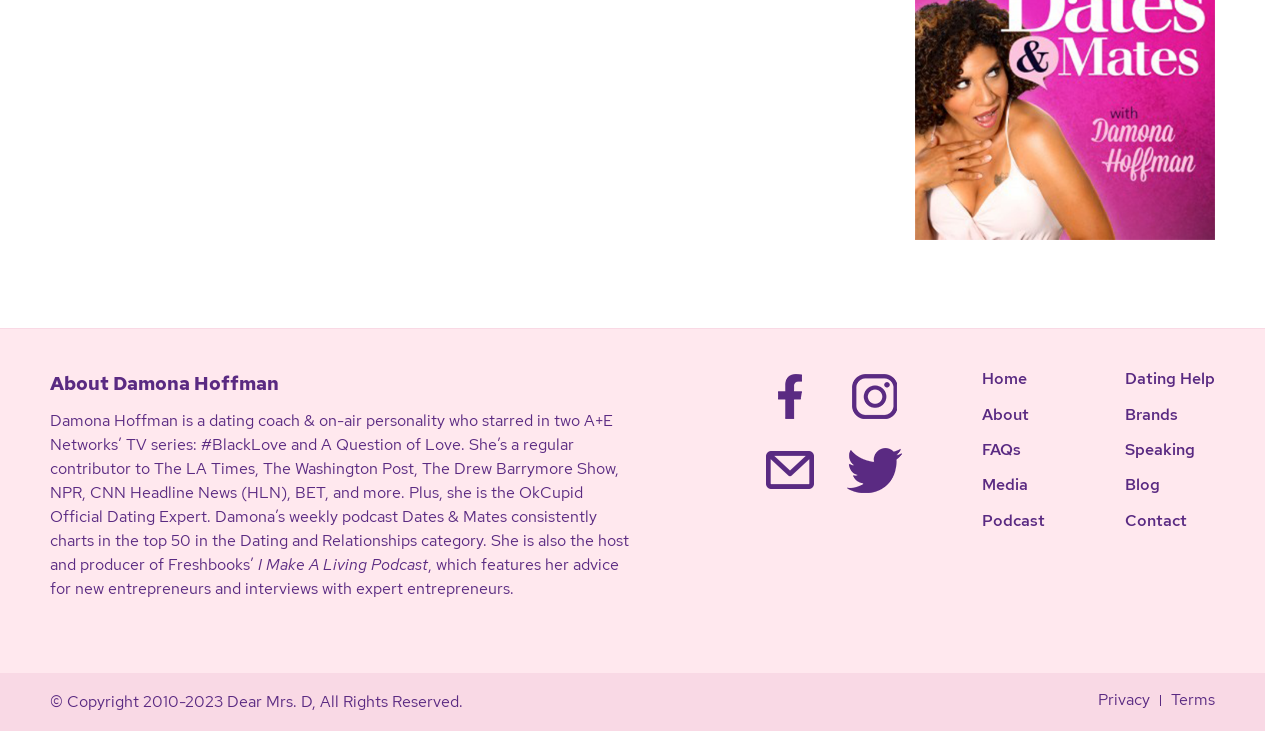Please specify the bounding box coordinates of the clickable section necessary to execute the following command: "Visit the OkCupid Official Dating Expert page".

[0.595, 0.512, 0.638, 0.585]